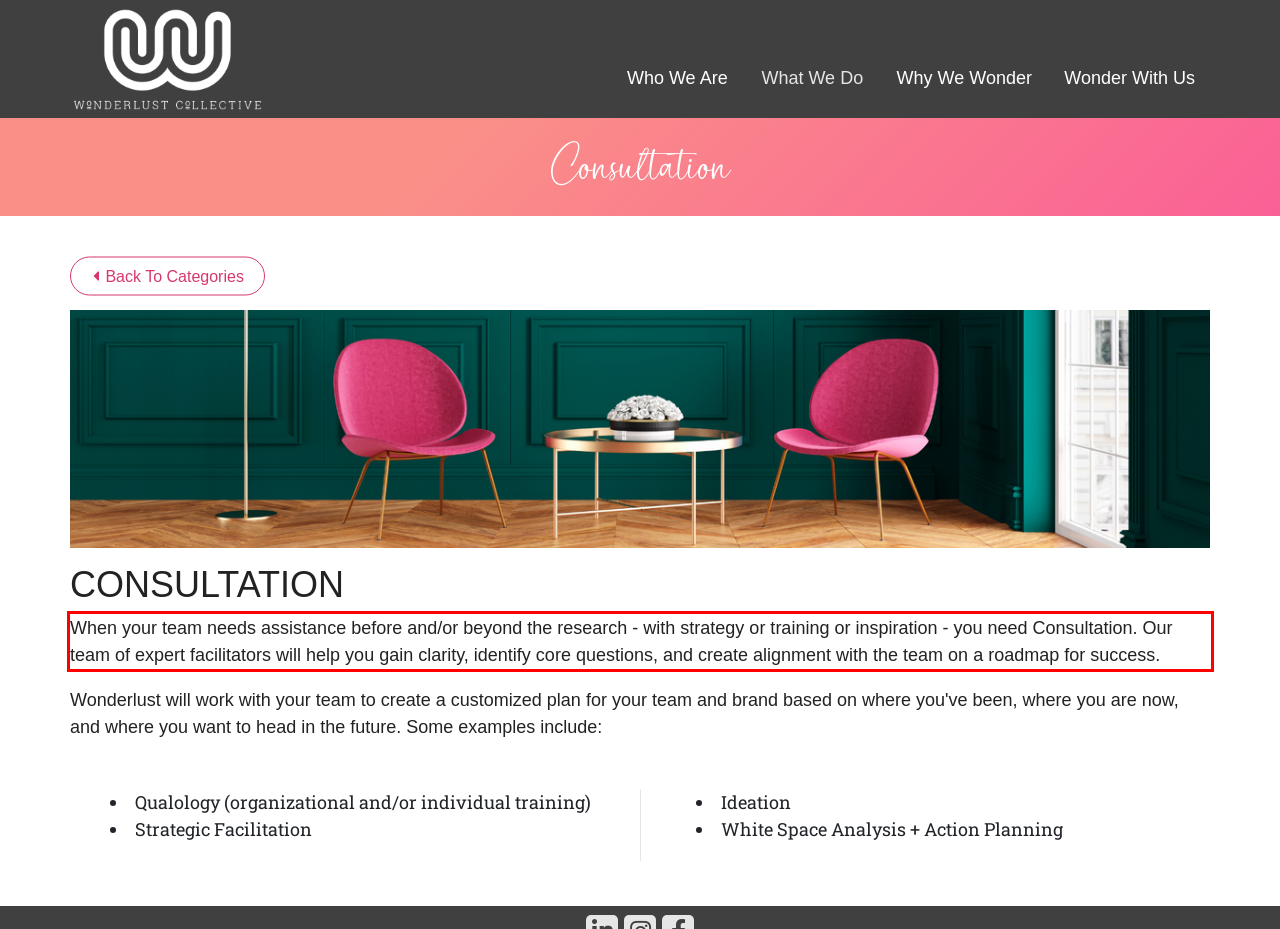Please extract the text content from the UI element enclosed by the red rectangle in the screenshot.

When your team needs assistance before and/or beyond the research - with strategy or training or inspiration - you need Consultation. Our team of expert facilitators will help you gain clarity, identify core questions, and create alignment with the team on a roadmap for success.